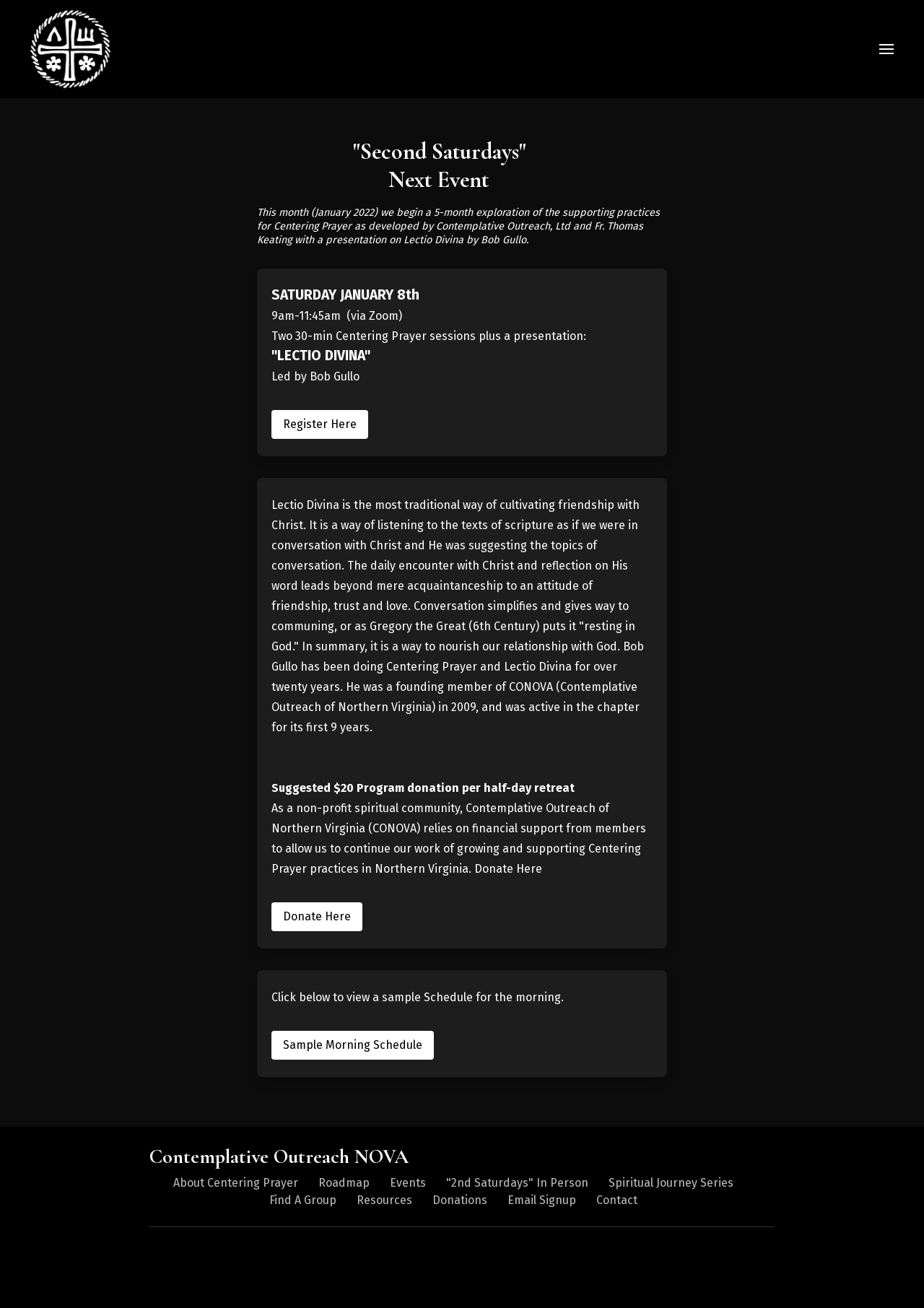Given the element description "Second Saturdays" Next Event, predict the bounding box coordinates for the UI element in the webpage screenshot. The format should be (top-left x, top-left y, bottom-right x, bottom-right y), and the values should be between 0 and 1.

[0.278, 0.105, 0.722, 0.148]